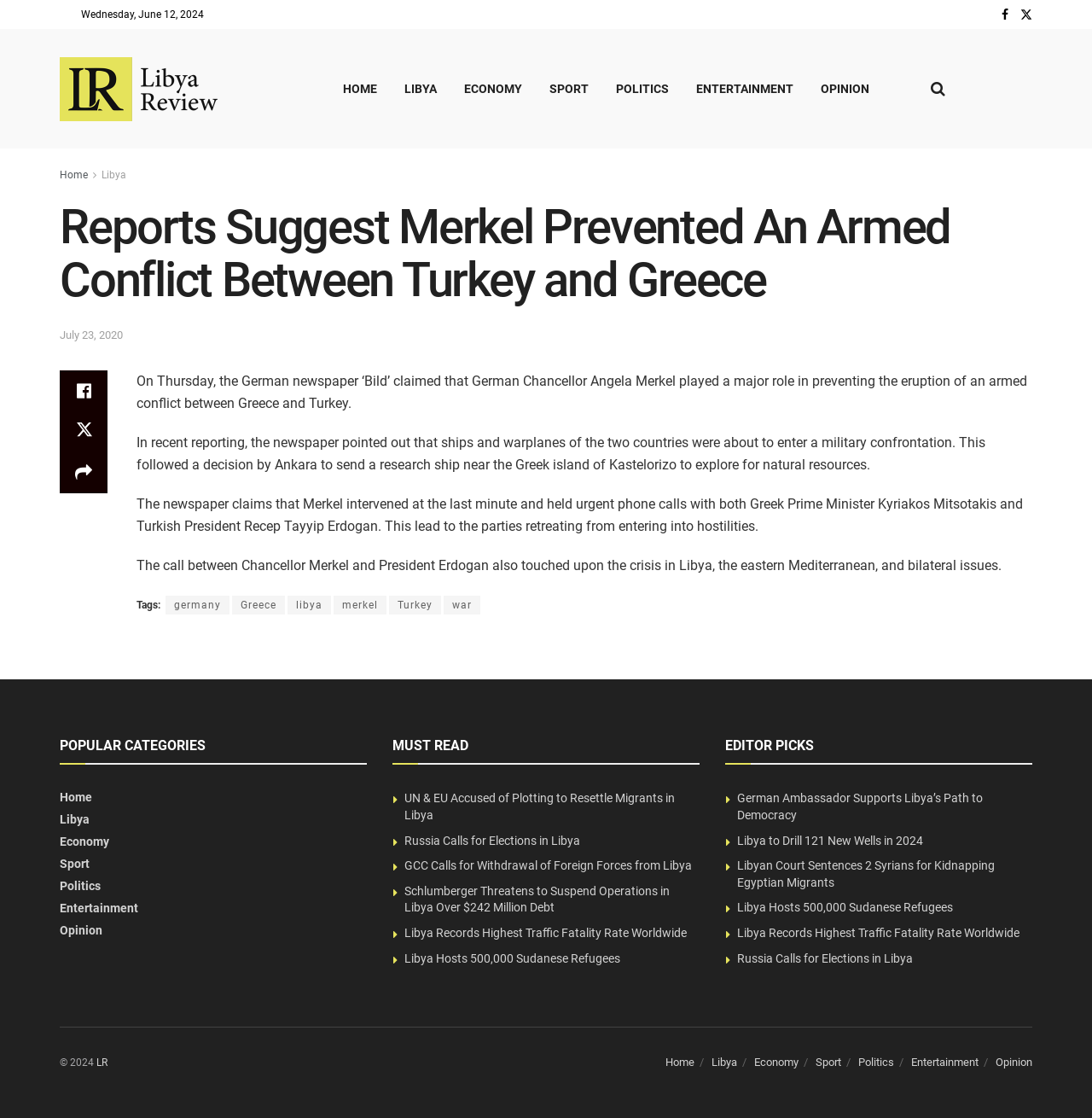Determine the bounding box coordinates for the area that needs to be clicked to fulfill this task: "Read the article 'Reports Suggest Merkel Prevented An Armed Conflict Between Turkey and Greece'". The coordinates must be given as four float numbers between 0 and 1, i.e., [left, top, right, bottom].

[0.055, 0.18, 0.945, 0.274]